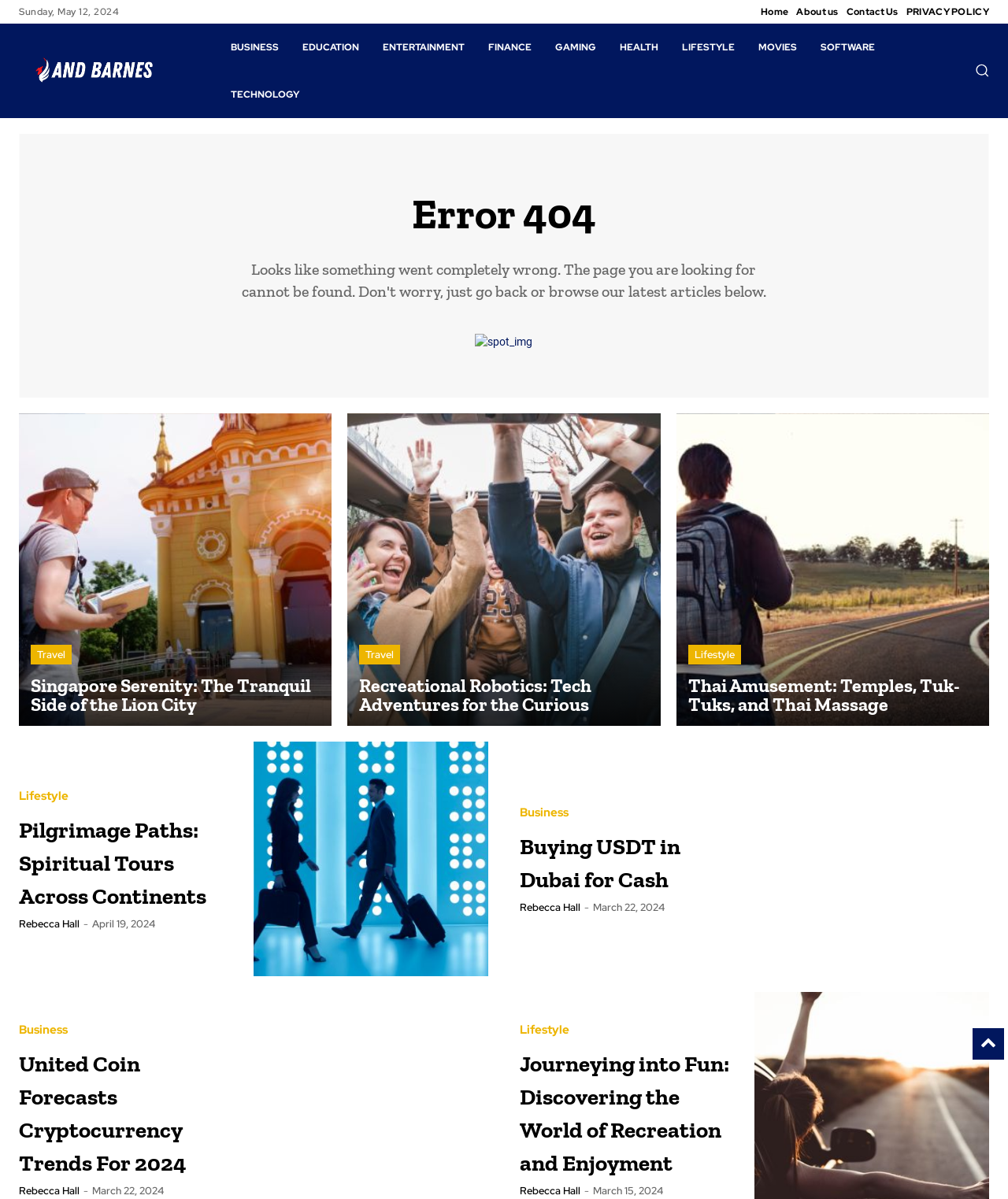Could you specify the bounding box coordinates for the clickable section to complete the following instruction: "View the article about Buying USDT in Dubai for Cash"?

[0.748, 0.619, 0.981, 0.814]